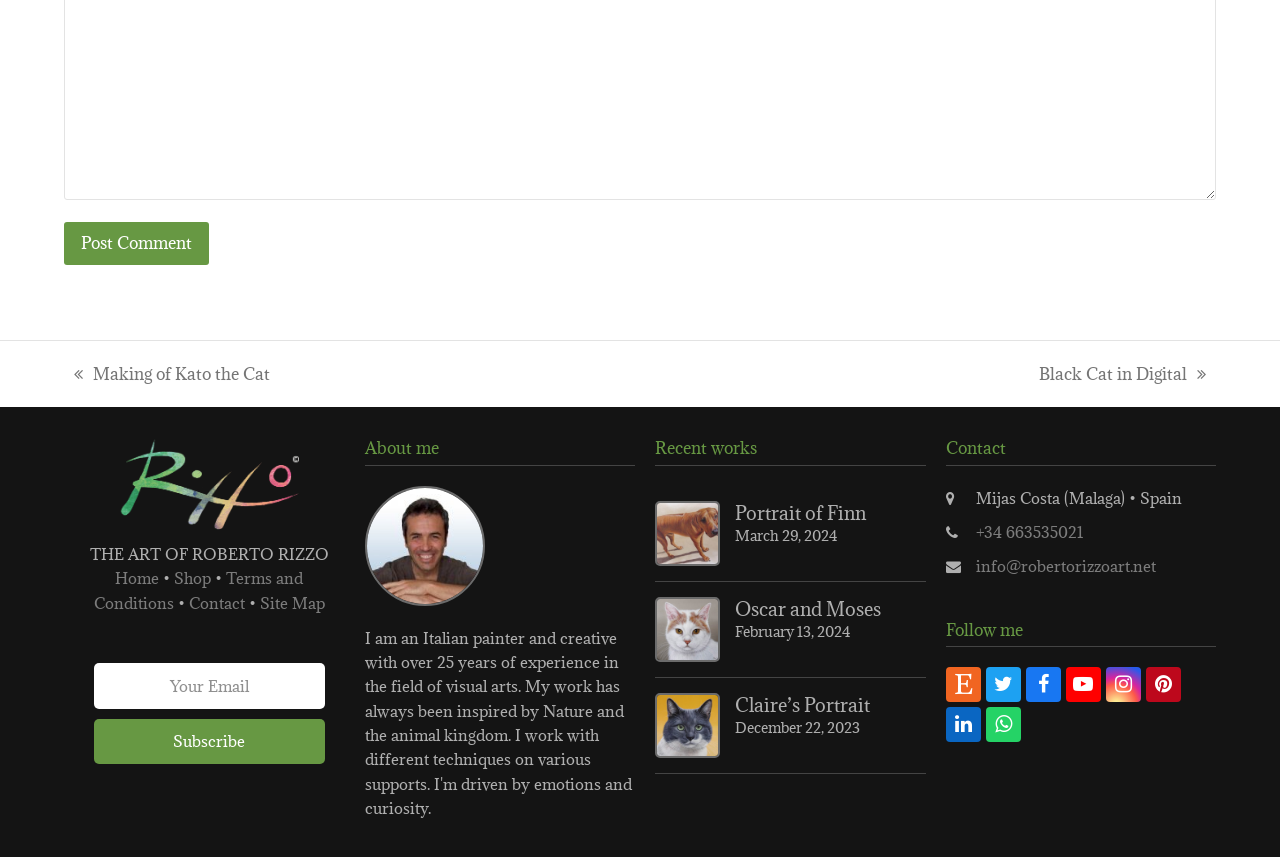Can you provide the bounding box coordinates for the element that should be clicked to implement the instruction: "View the 'Portrait Of A Rhodesian Ridgeback Dog On Canvas' post"?

[0.512, 0.584, 0.723, 0.66]